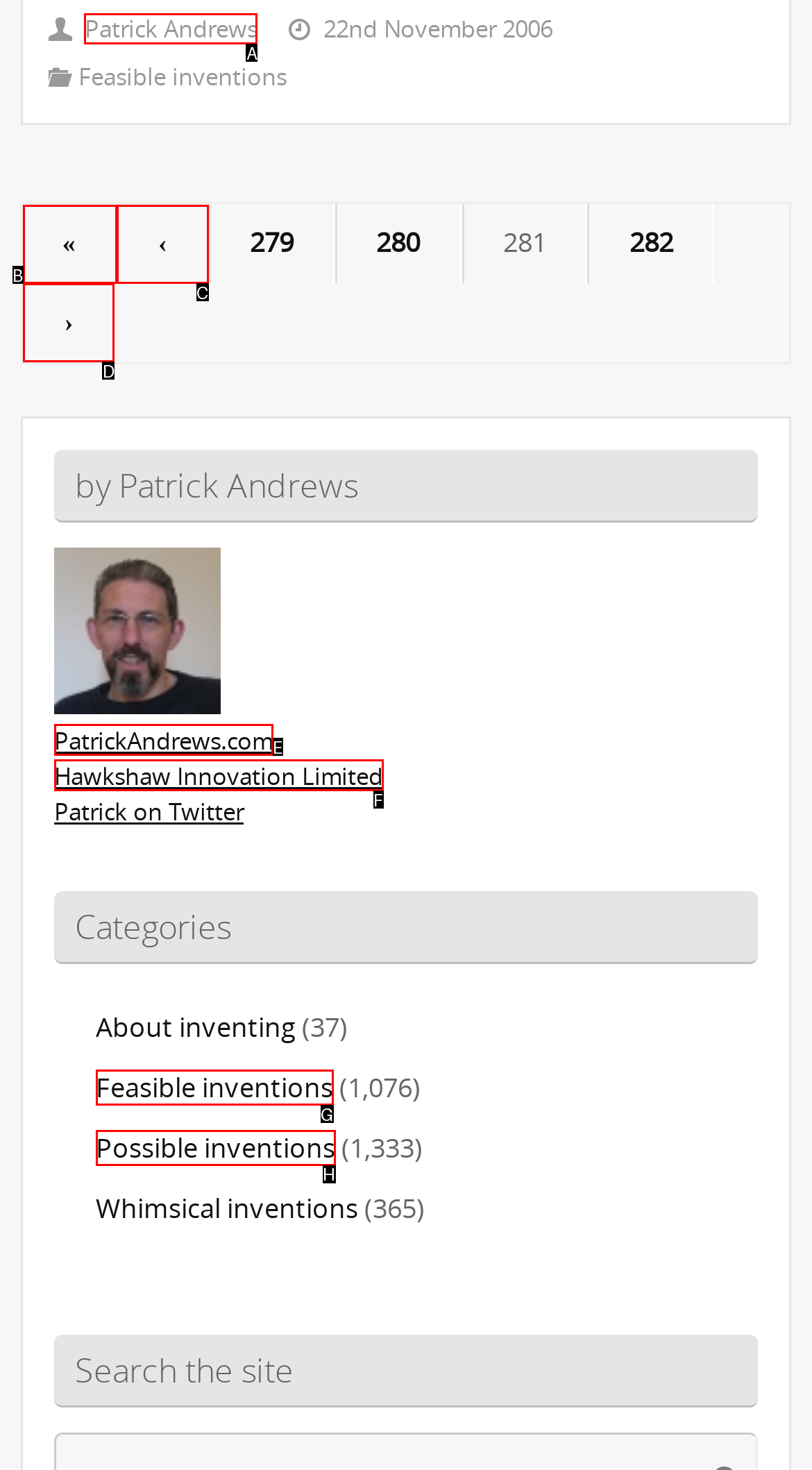Determine which HTML element should be clicked for this task: view author profile
Provide the option's letter from the available choices.

A